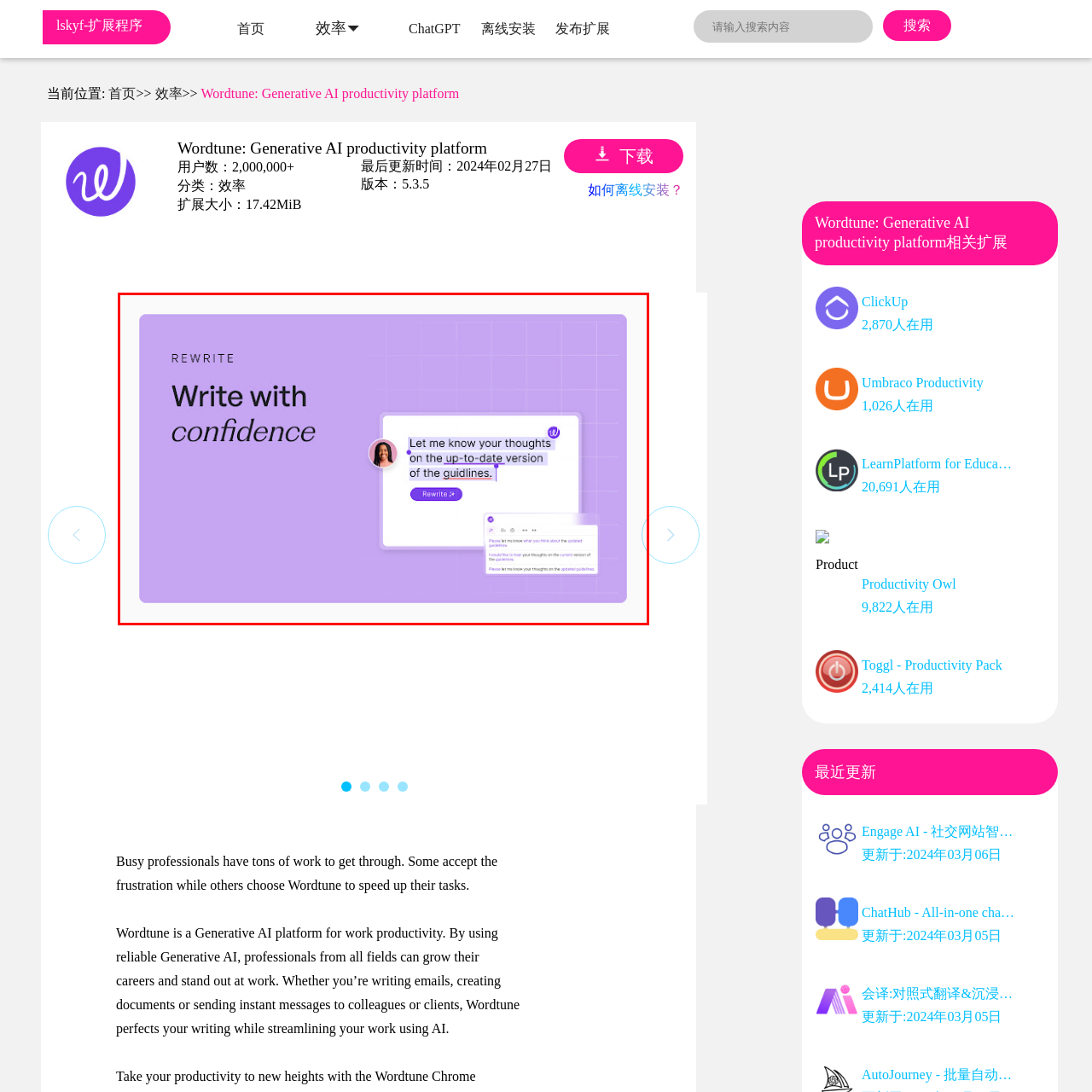Deliver a detailed explanation of the elements found in the red-marked area of the image.

The image showcases a visually appealing interface for a generative AI writing tool that emphasizes user confidence in rewriting text. Set against a soft purple background, the design features the bold prompt "REWRITE" at the top, followed by the encouraging phrase "Write with confidence." 

Central to the image is a chat-style dialogue box displaying an inquiry: "Let me know your thoughts on the up-to-date version of the guidelines." This highlights the tool's utility in refining communication. Below this, a prominent button labeled "Rewrite +" suggests an interactive element, inviting users to utilize the platform for improving their text.

In the corner, an avatar represents a user, enhancing the sense of a personal touch and connection to the writing process. Overall, the composition conveys a modern and user-friendly approach to leveraging AI for effective writing assistance.